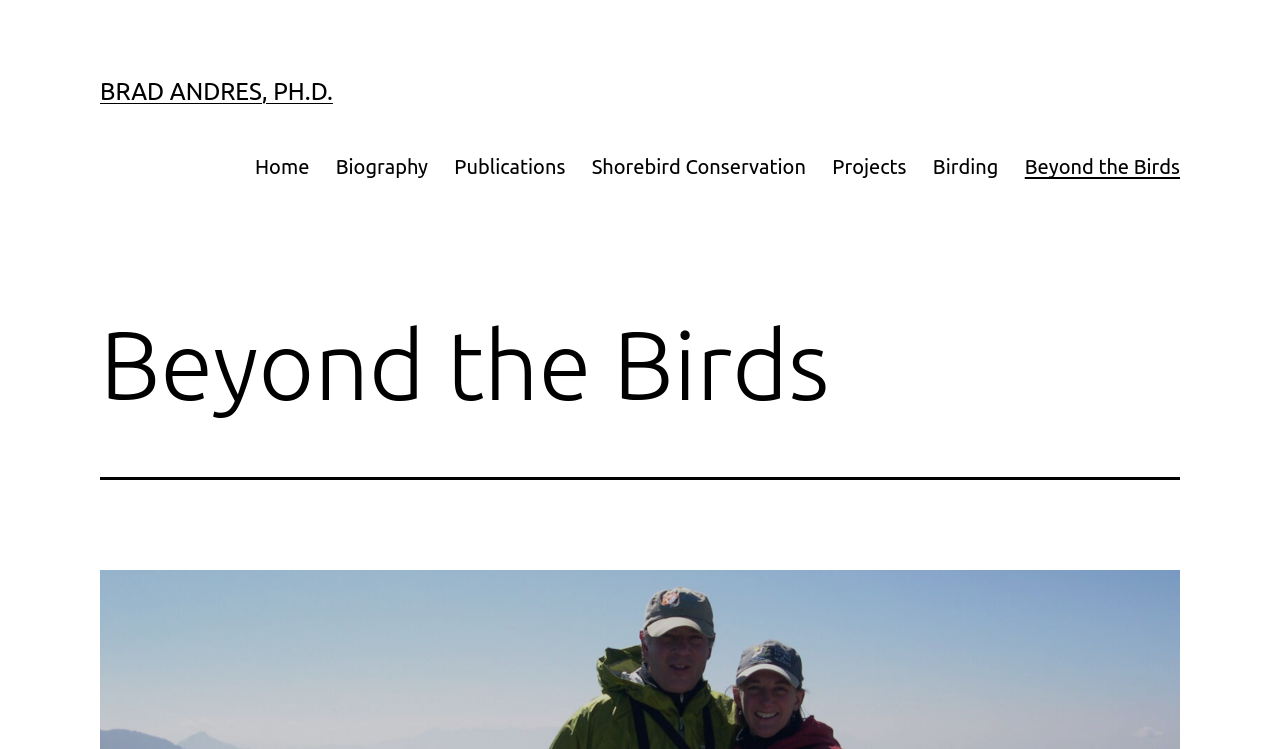What is the topic of the 'Shorebird Conservation' section?
Provide an in-depth answer to the question, covering all aspects.

The 'Shorebird Conservation' section is likely related to the conservation of shorebirds, which are a type of bird. This topic is probably discussed in more detail on the webpage associated with this link.